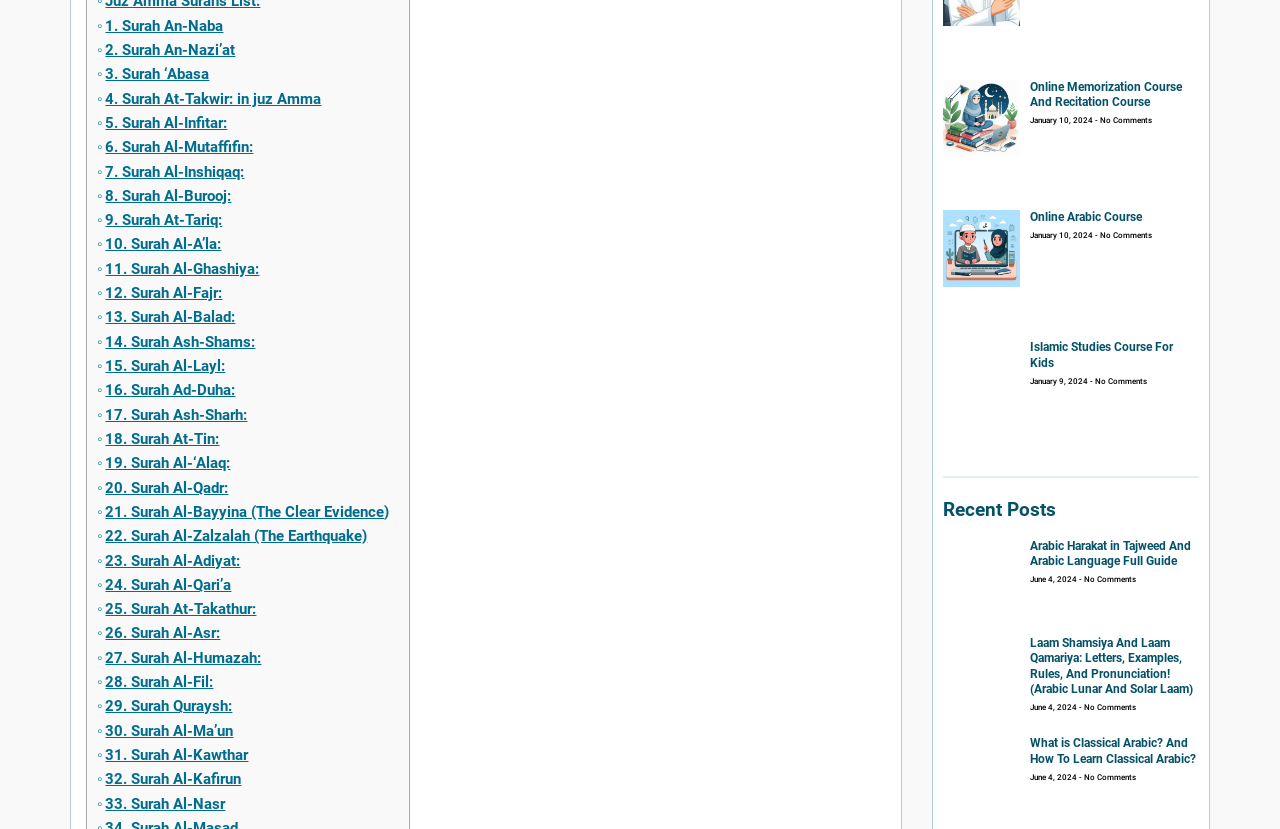Please locate the clickable area by providing the bounding box coordinates to follow this instruction: "Go to home page".

None